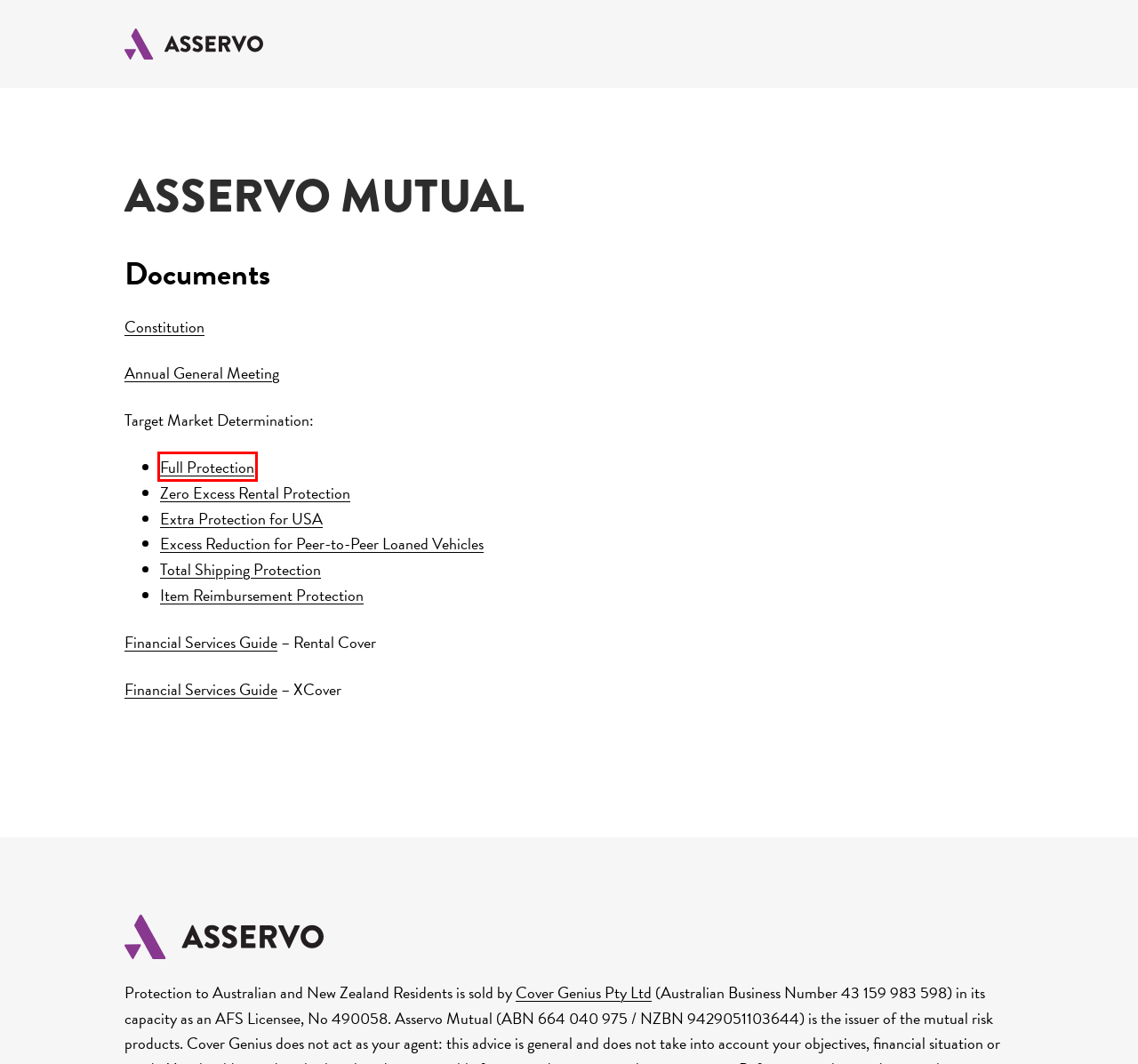You have a screenshot of a webpage with a red rectangle bounding box around a UI element. Choose the best description that matches the new page after clicking the element within the bounding box. The candidate descriptions are:
A. Item Reimbursement Protection – Asservo
B. Zero Excess Rental Protection – Asservo
C. Cover Genius | The Insurtech for Embedded Protection
D. Excess Reduction for Peer-to-Peer Loaned Vehicles – Asservo
E. Annual General Meeting – Asservo
F. Full Protection – Asservo
G. Total Shipping Protection – Asservo
H. Extra Protection for USA – Asservo

F